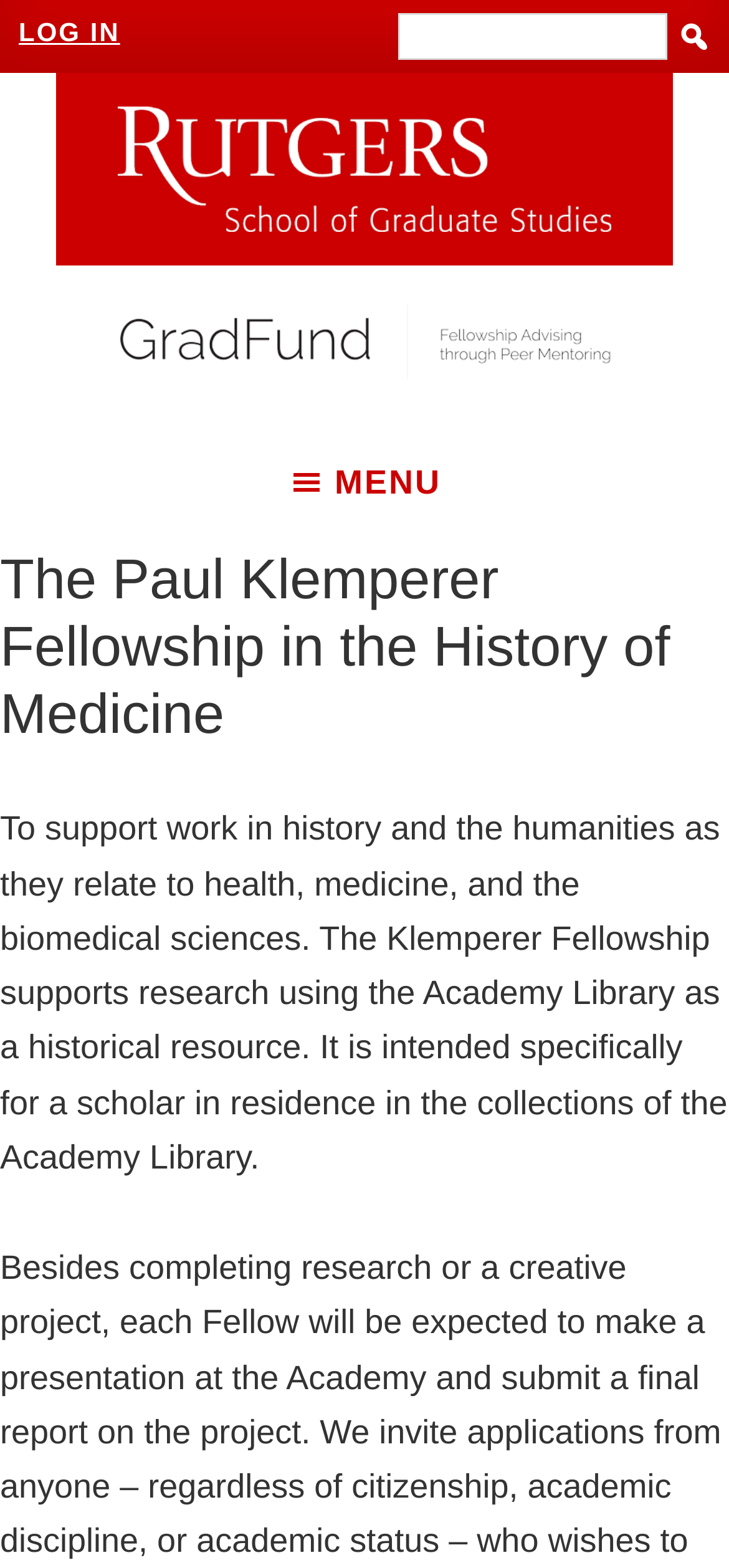Provide the bounding box coordinates of the HTML element described by the text: "name="s"".

[0.546, 0.008, 0.915, 0.038]